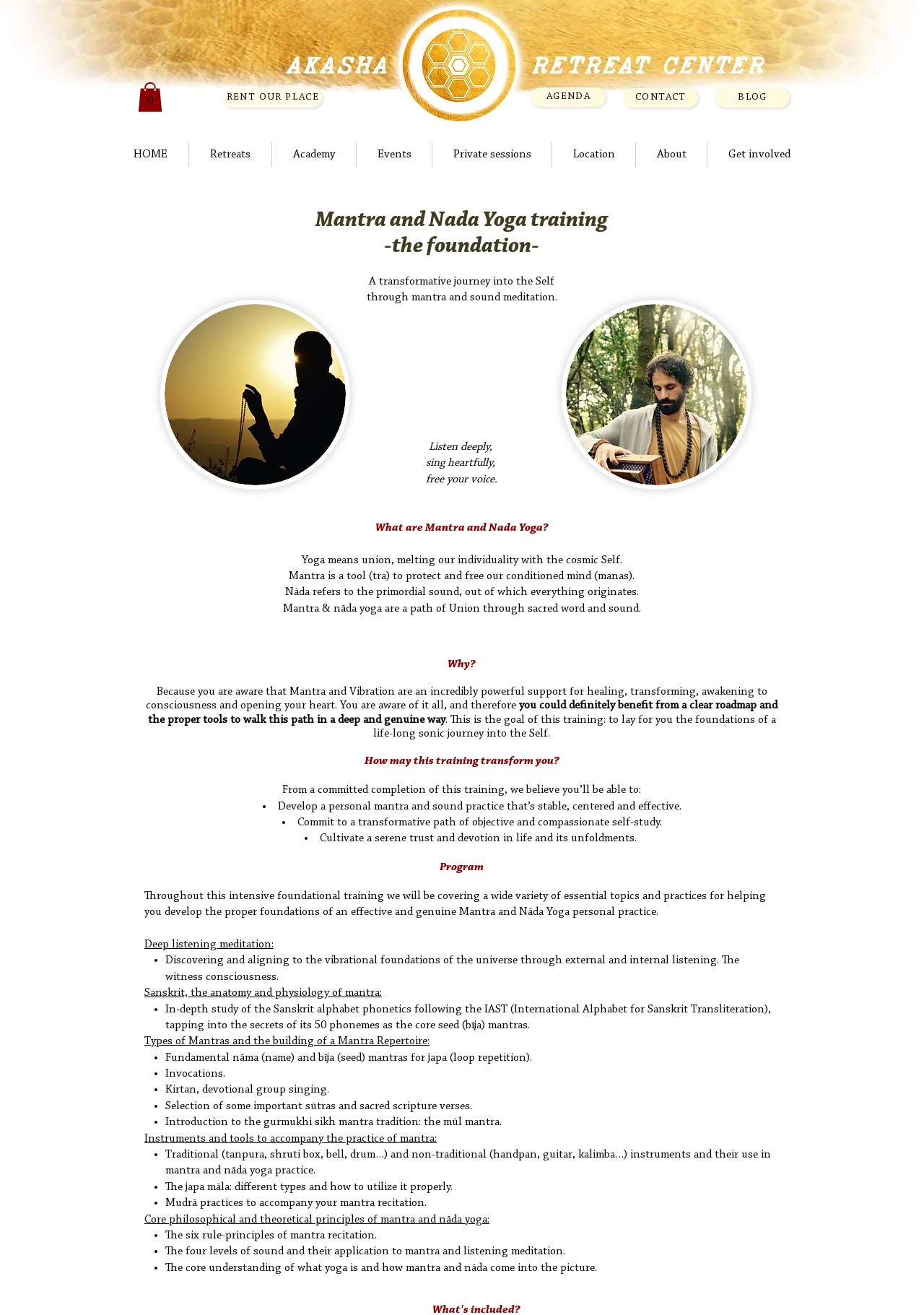Please locate the bounding box coordinates of the region I need to click to follow this instruction: "Click on the 'Rent our place' link".

[0.242, 0.067, 0.348, 0.082]